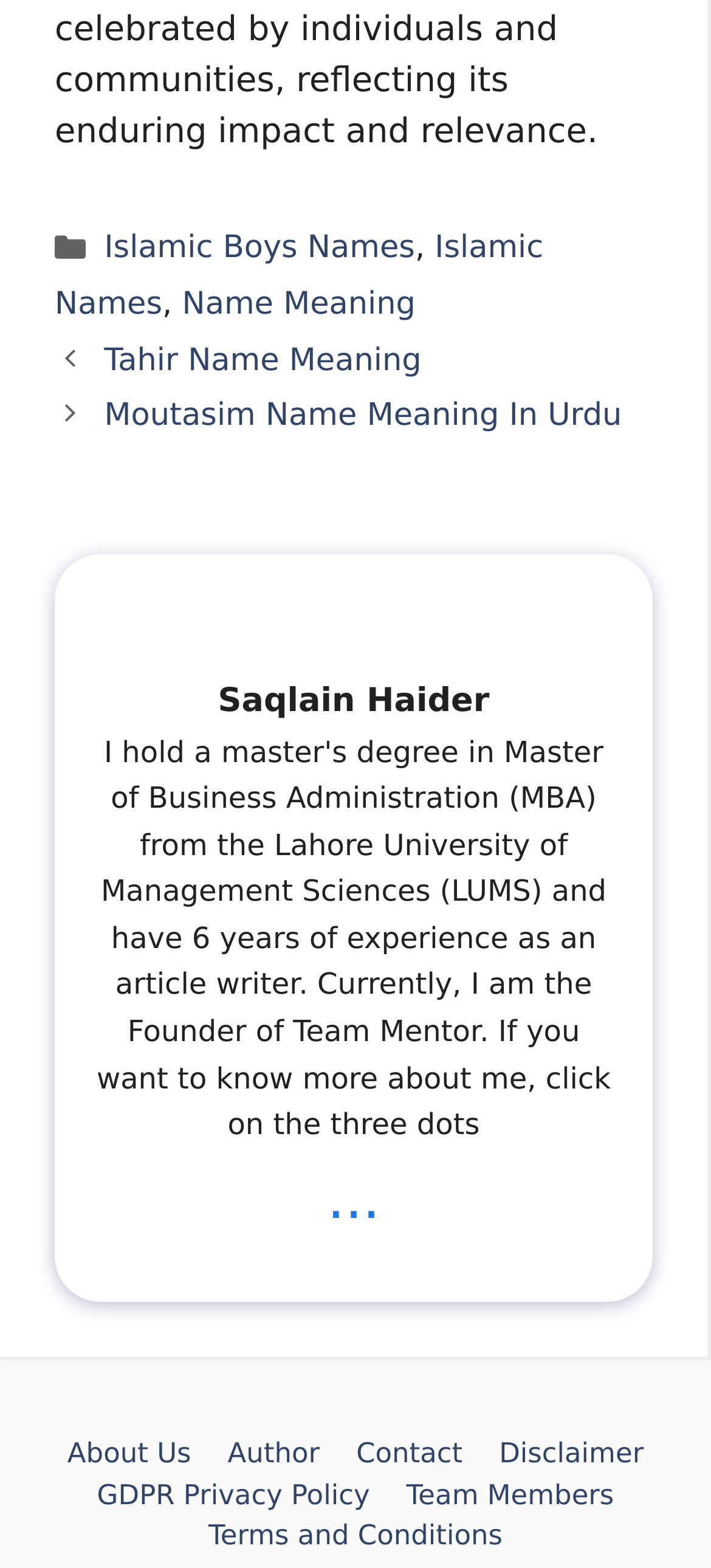Determine the bounding box coordinates of the area to click in order to meet this instruction: "check Disclaimer".

[0.702, 0.917, 0.905, 0.938]